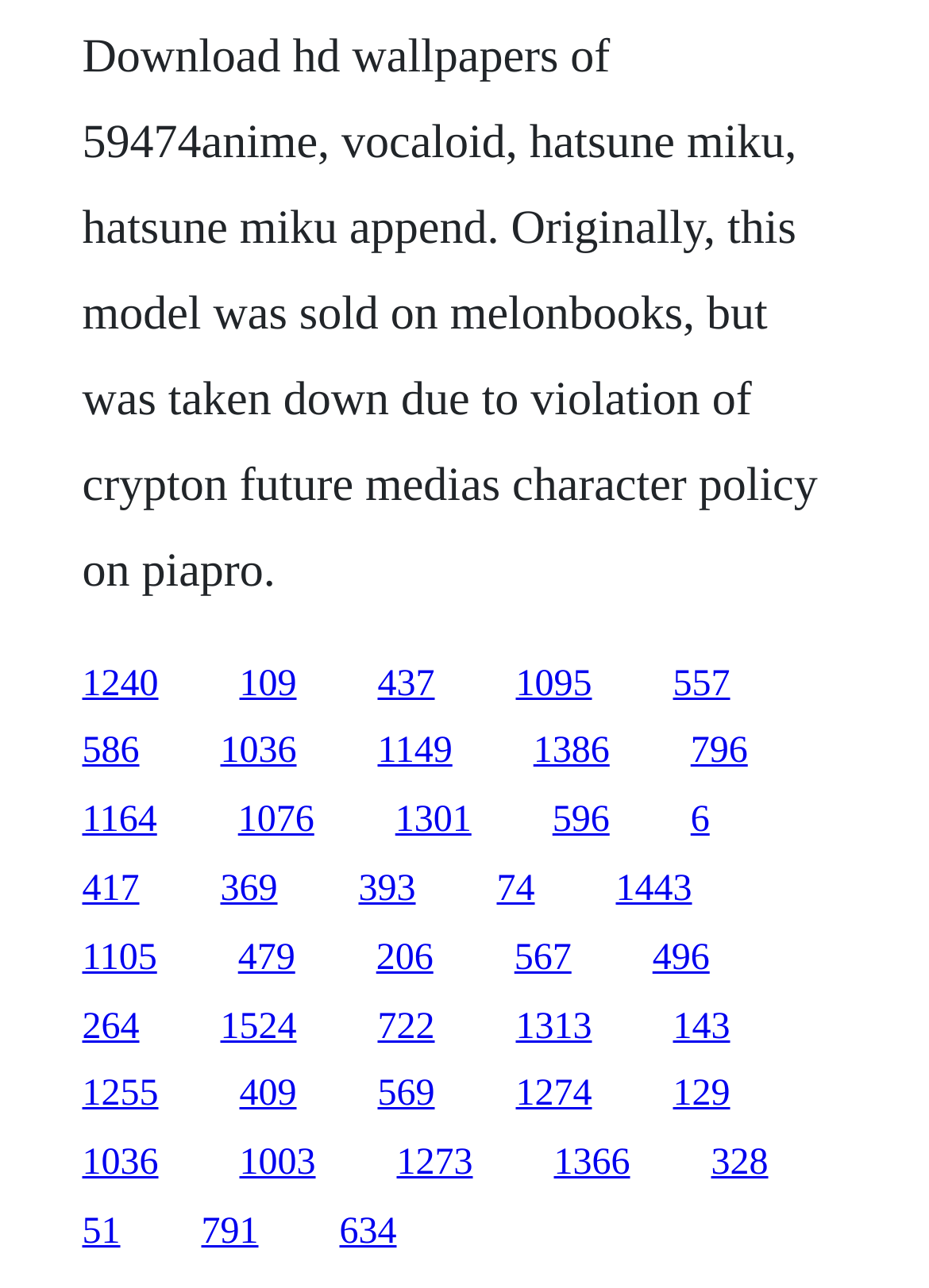Locate the bounding box coordinates of the clickable area to execute the instruction: "visit the page with link text '109'". Provide the coordinates as four float numbers between 0 and 1, represented as [left, top, right, bottom].

[0.258, 0.515, 0.319, 0.546]